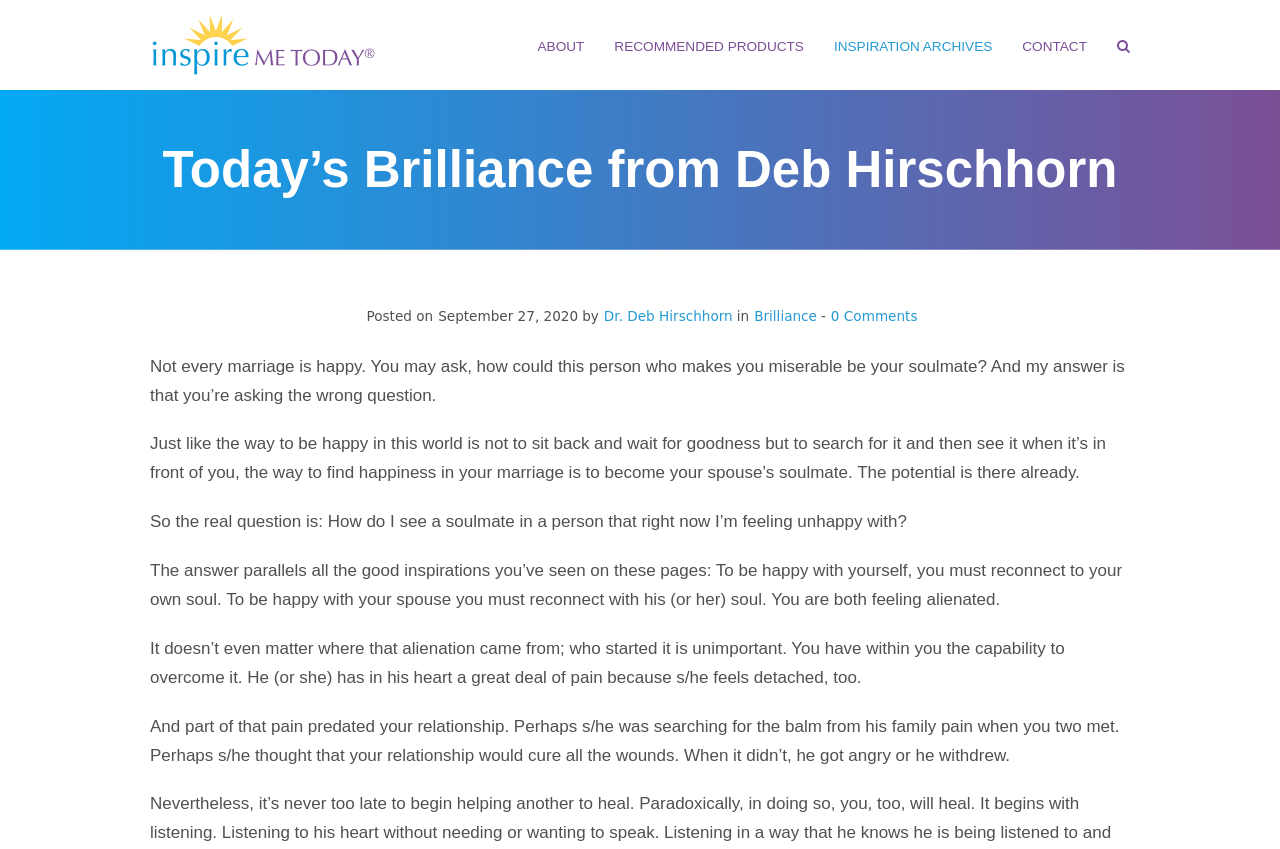Use a single word or phrase to answer the question:
What is the main topic of the article?

Marriage and happiness